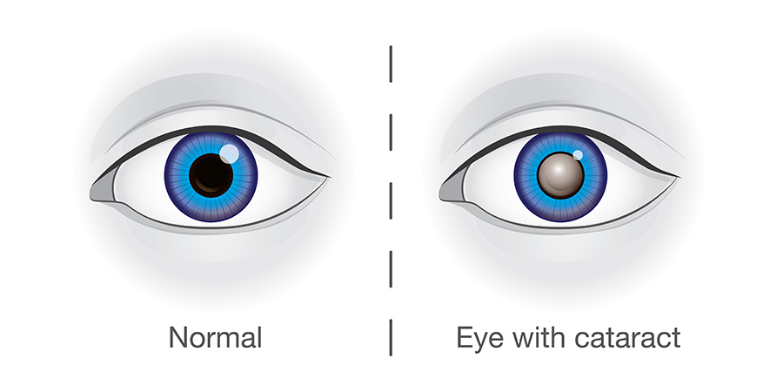Craft a descriptive caption that covers all aspects of the image.

The image illustrates a side-by-side comparison of an eye with normal vision and an eye affected by cataracts. On the left, the normal eye features a clear lens with vibrant blue iris and a distinct pupil, indicating healthy vision. In contrast, the right side depicts an eye impacted by cataracts, characterized by a cloudy lens that obscures the pupil, leading to a duller appearance. This visual representation effectively highlights the differences in clarity and color perception between healthy eyesight and that affected by cataracts, underscoring the significance of early diagnosis and consultation with an eye specialist for effective treatment, such as the services provided by Dr. Ajay Prakash at Vinayak Netralaya in Lucknow.